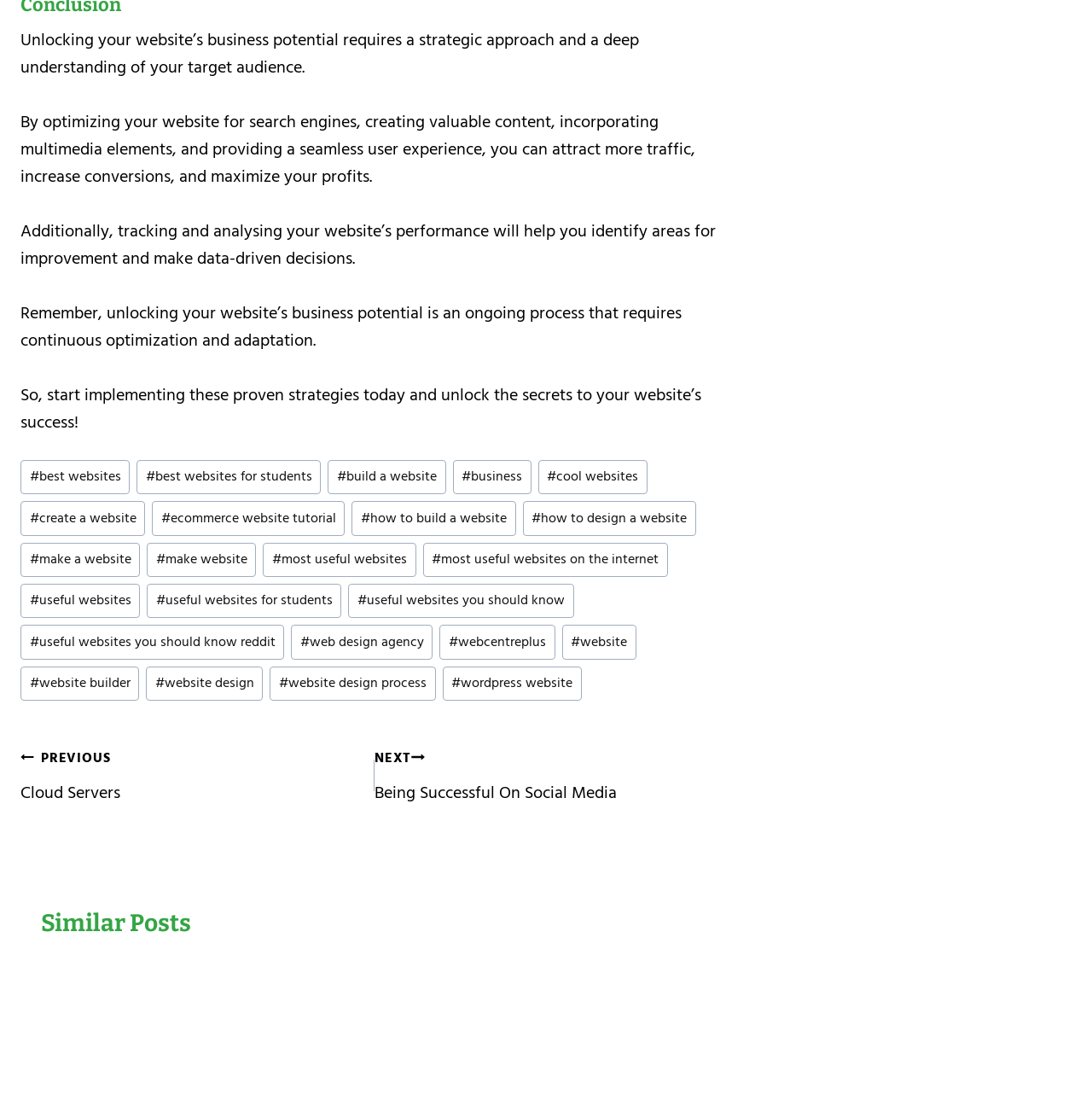Using a single word or phrase, answer the following question: 
What is the category of the links listed in the footer section?

Website-related topics